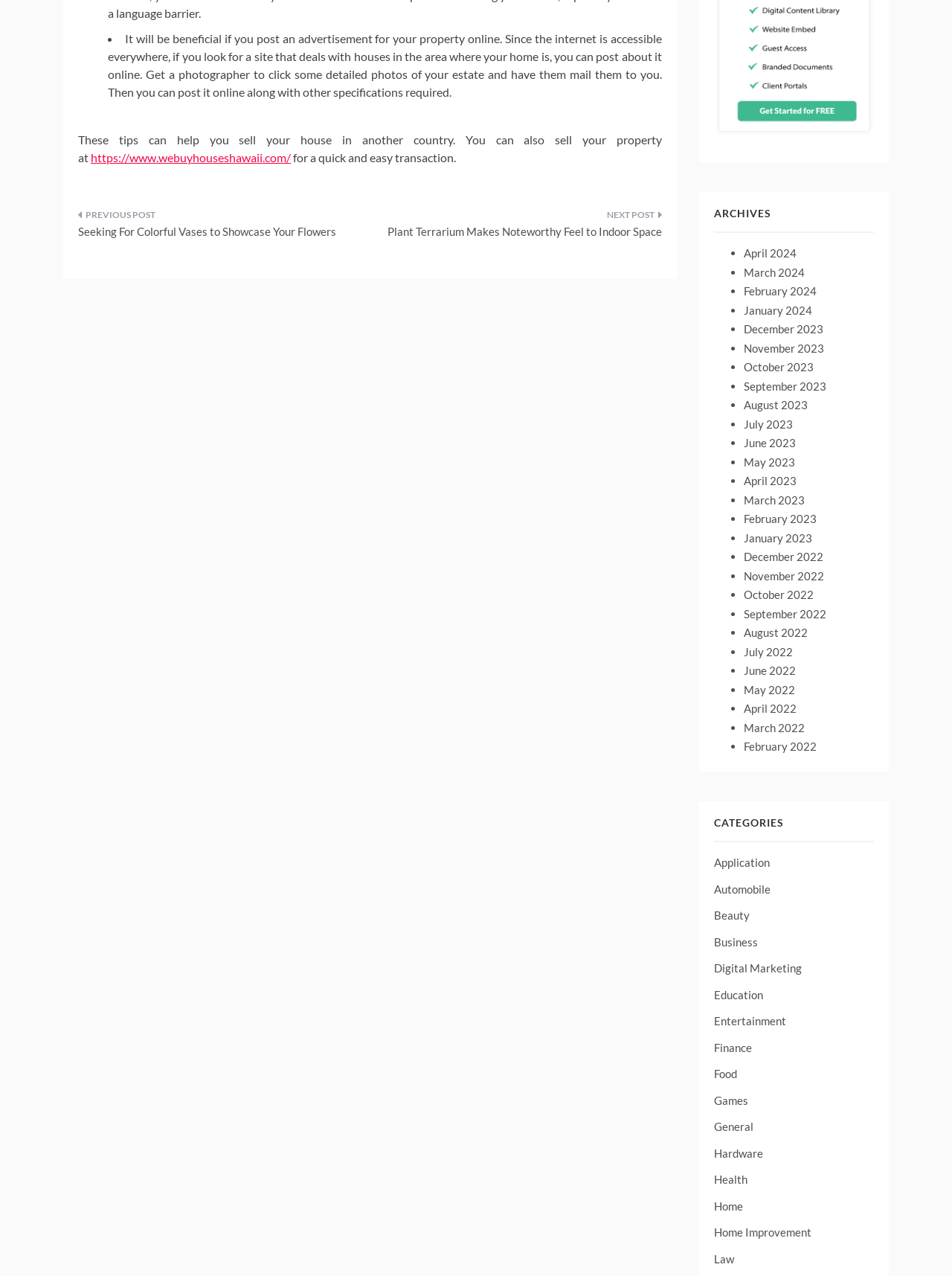Find the bounding box coordinates of the clickable element required to execute the following instruction: "Click Home". Provide the coordinates as four float numbers between 0 and 1, i.e., [left, top, right, bottom].

None